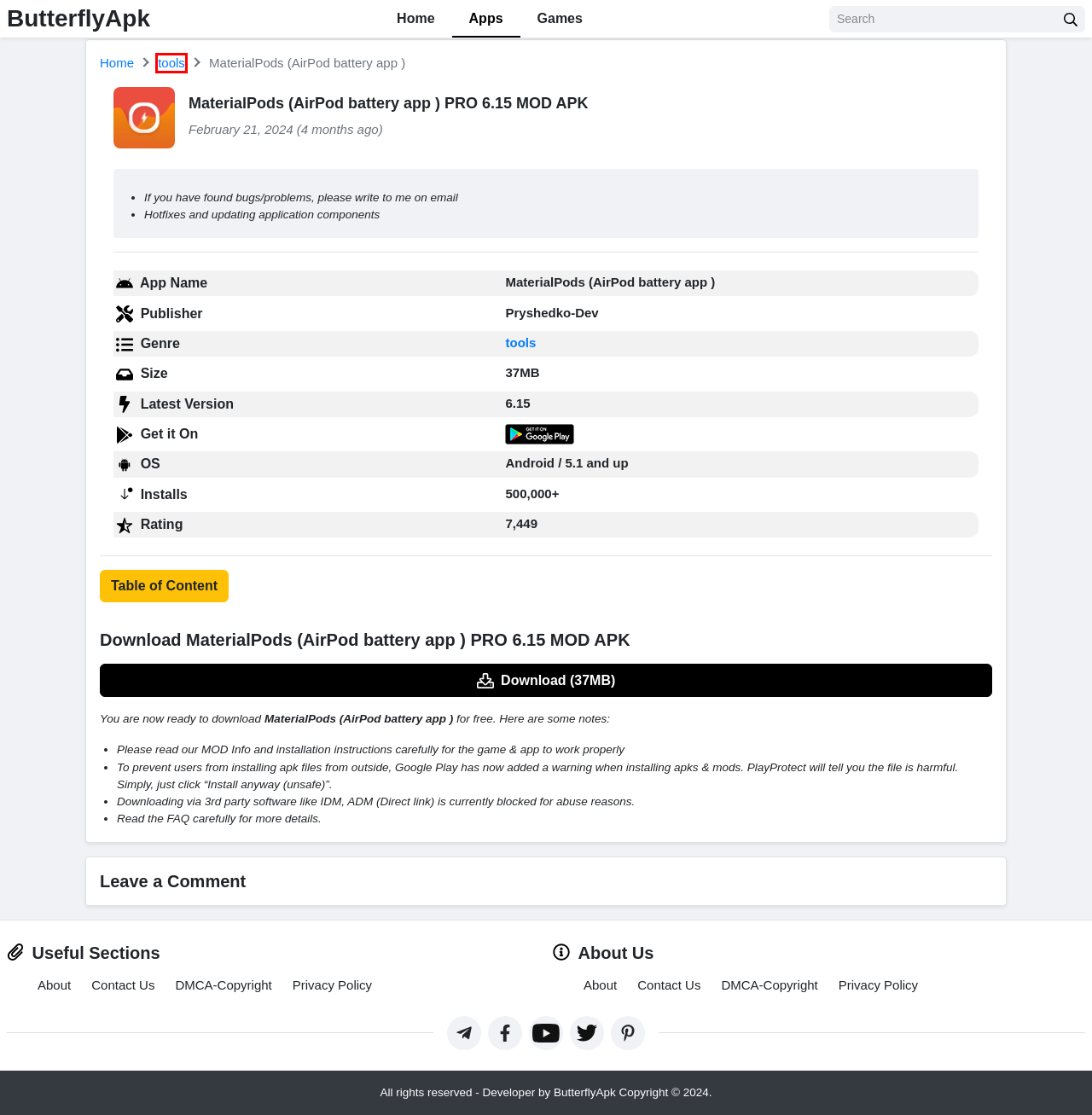Examine the screenshot of a webpage with a red rectangle bounding box. Select the most accurate webpage description that matches the new webpage after clicking the element within the bounding box. Here are the candidates:
A. tools | ButterflyAPK
B. ButterflyAPK
C. DMCA-Copyright | ButterflyAPK
D. Contact Us | ButterflyAPK
E. About | ButterflyAPK
F. Games | ButterflyAPK
G. apps | ButterflyAPK
H. Privacy Policy | ButterflyAPK

A